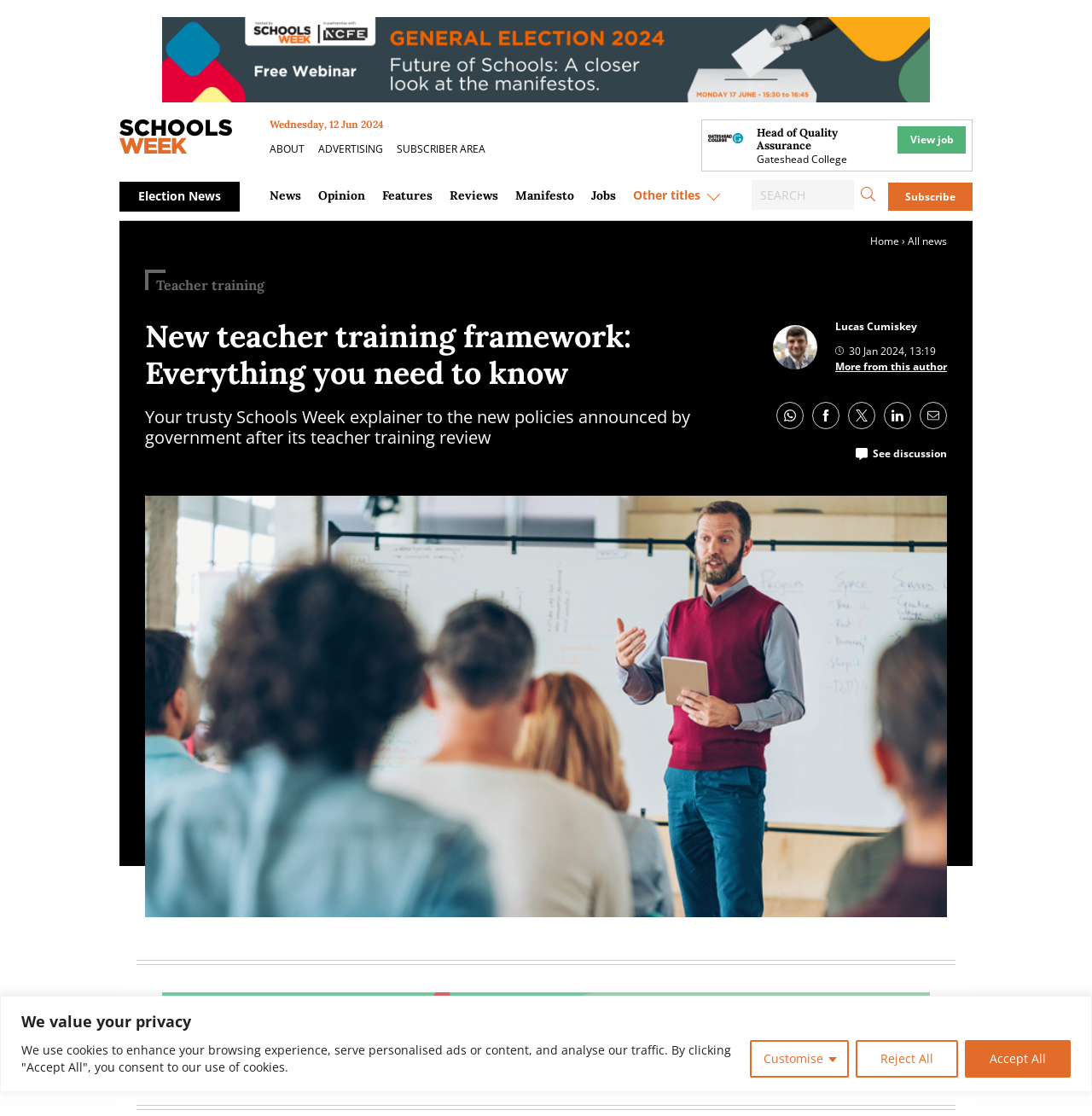Can you find the bounding box coordinates for the element that needs to be clicked to execute this instruction: "Search for something"? The coordinates should be given as four float numbers between 0 and 1, i.e., [left, top, right, bottom].

[0.688, 0.162, 0.79, 0.188]